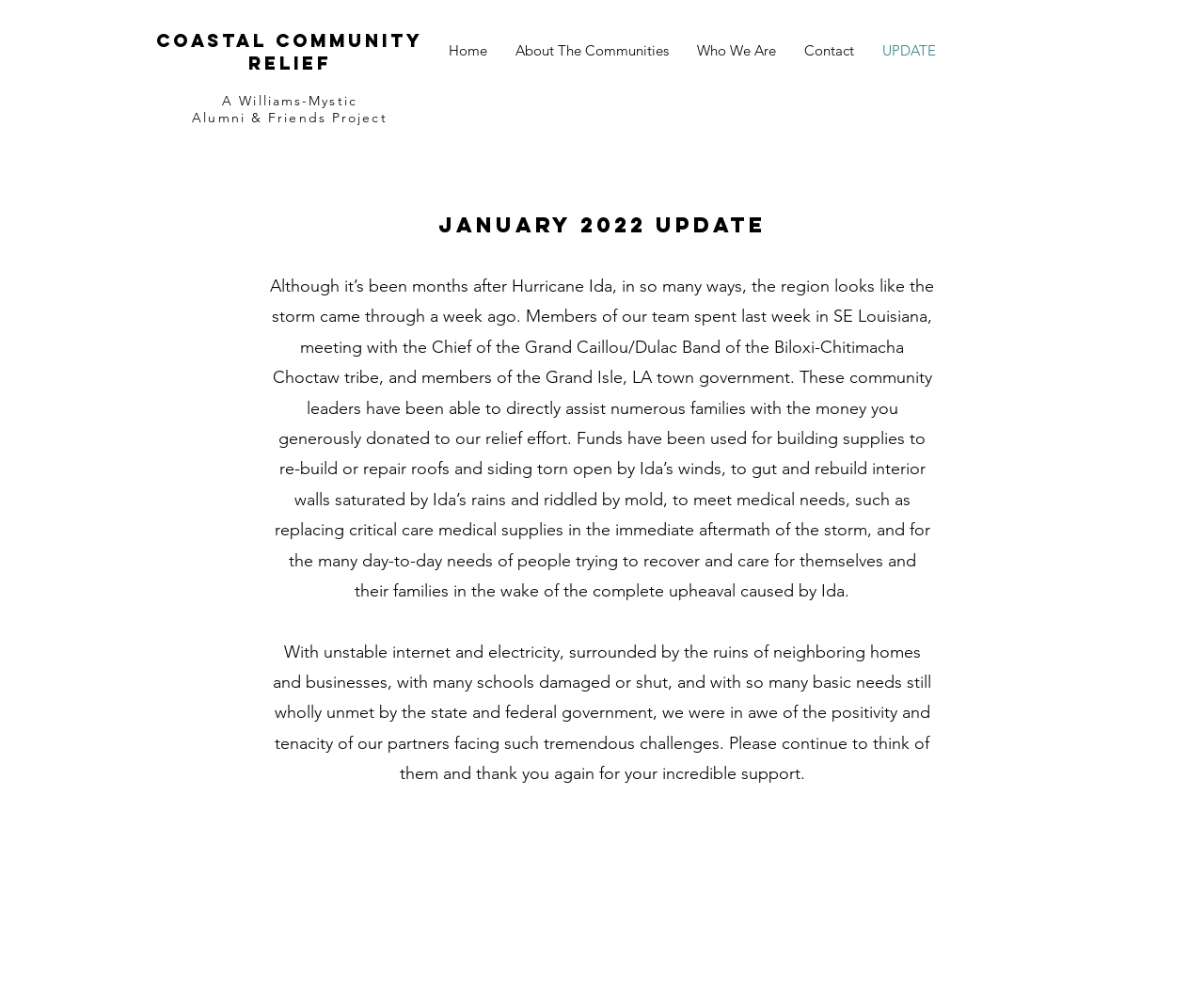Using the provided description Recent, find the bounding box coordinates for the UI element. Provide the coordinates in (top-left x, top-left y, bottom-right x, bottom-right y) format, ensuring all values are between 0 and 1.

None